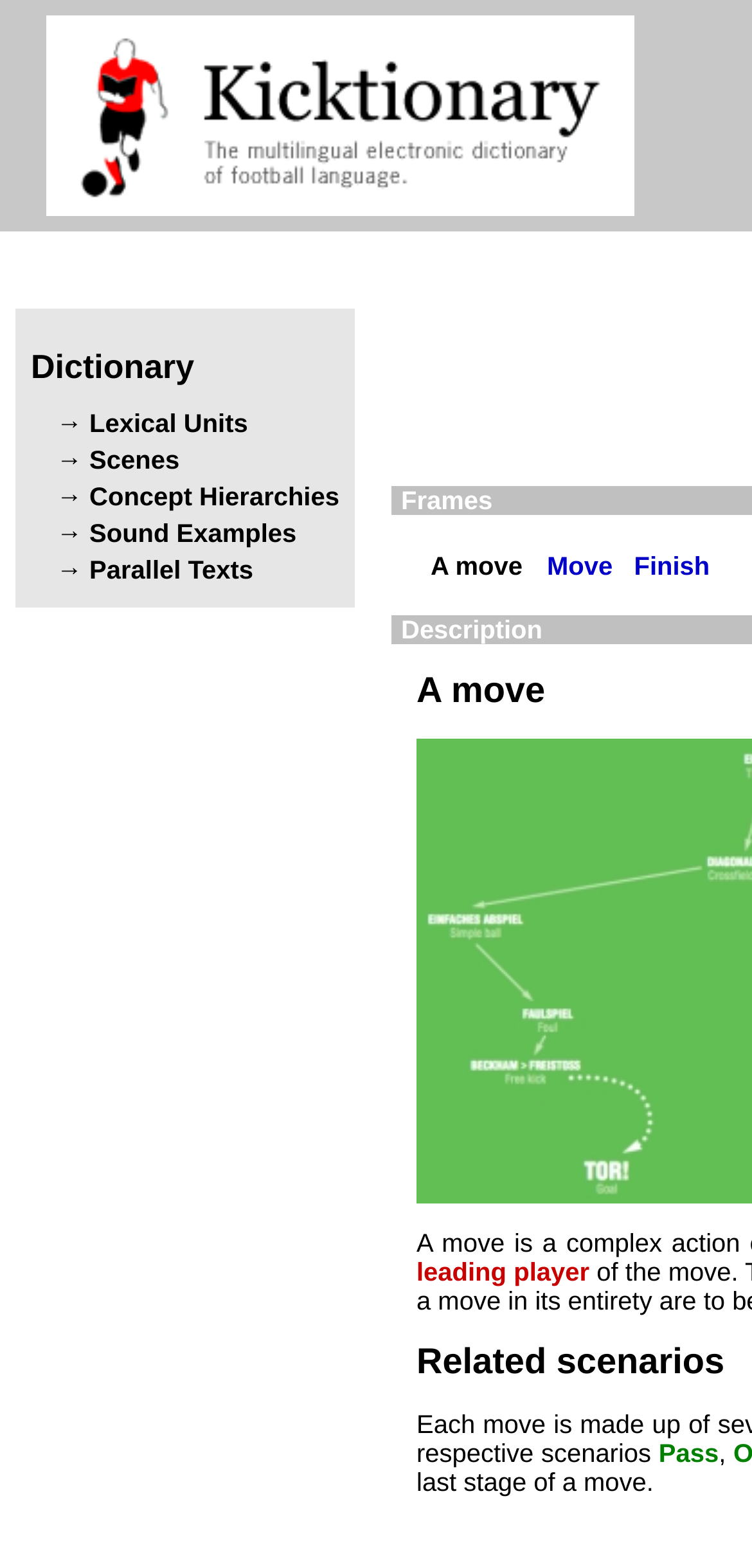How many columns are in the layout table?
Using the image as a reference, give a one-word or short phrase answer.

2